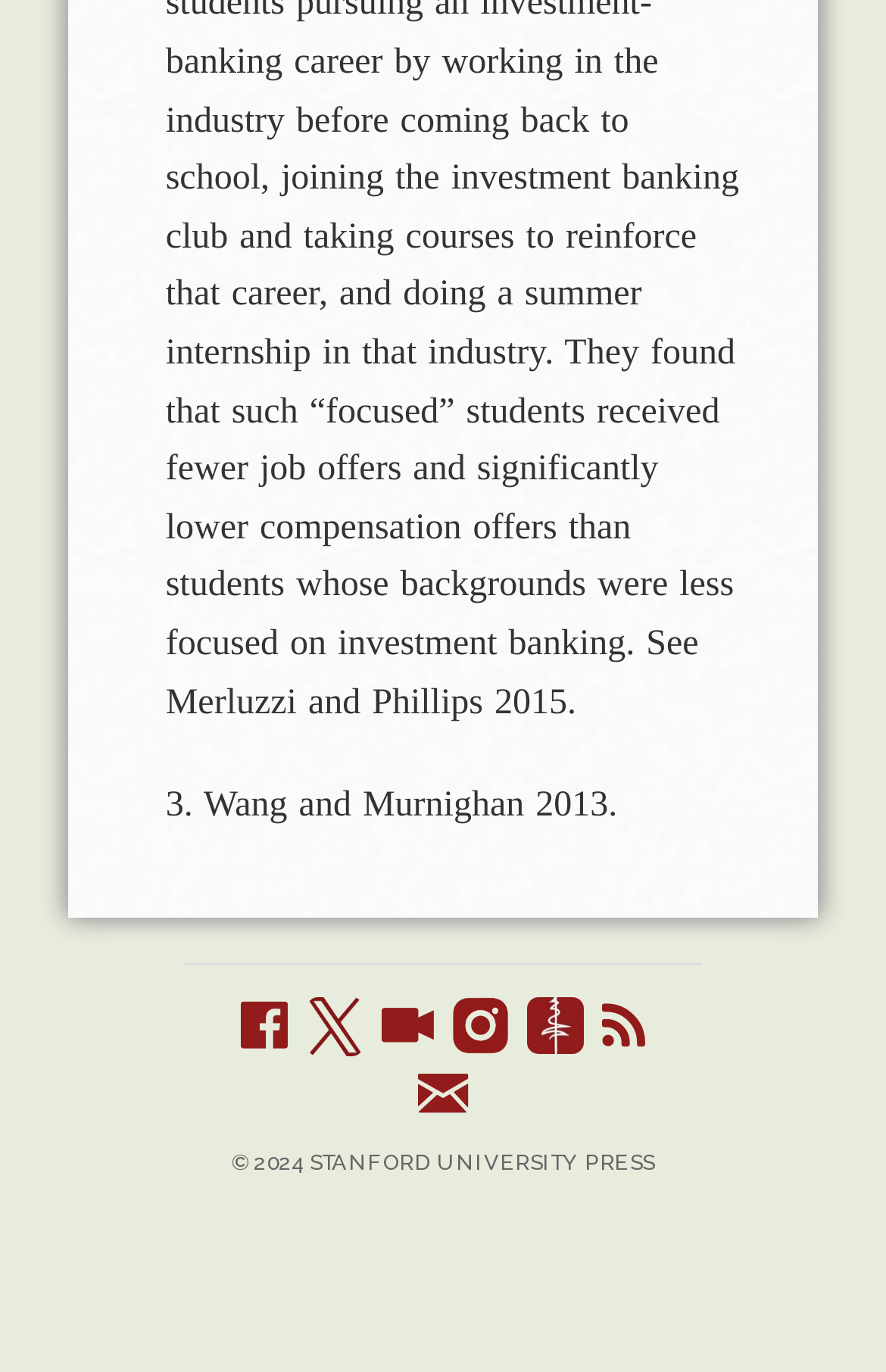Is there an image on the webpage?
Answer the question with a detailed and thorough explanation.

I found multiple image elements on the webpage, such as the ones associated with the social media links, which indicates that there are images on the webpage.